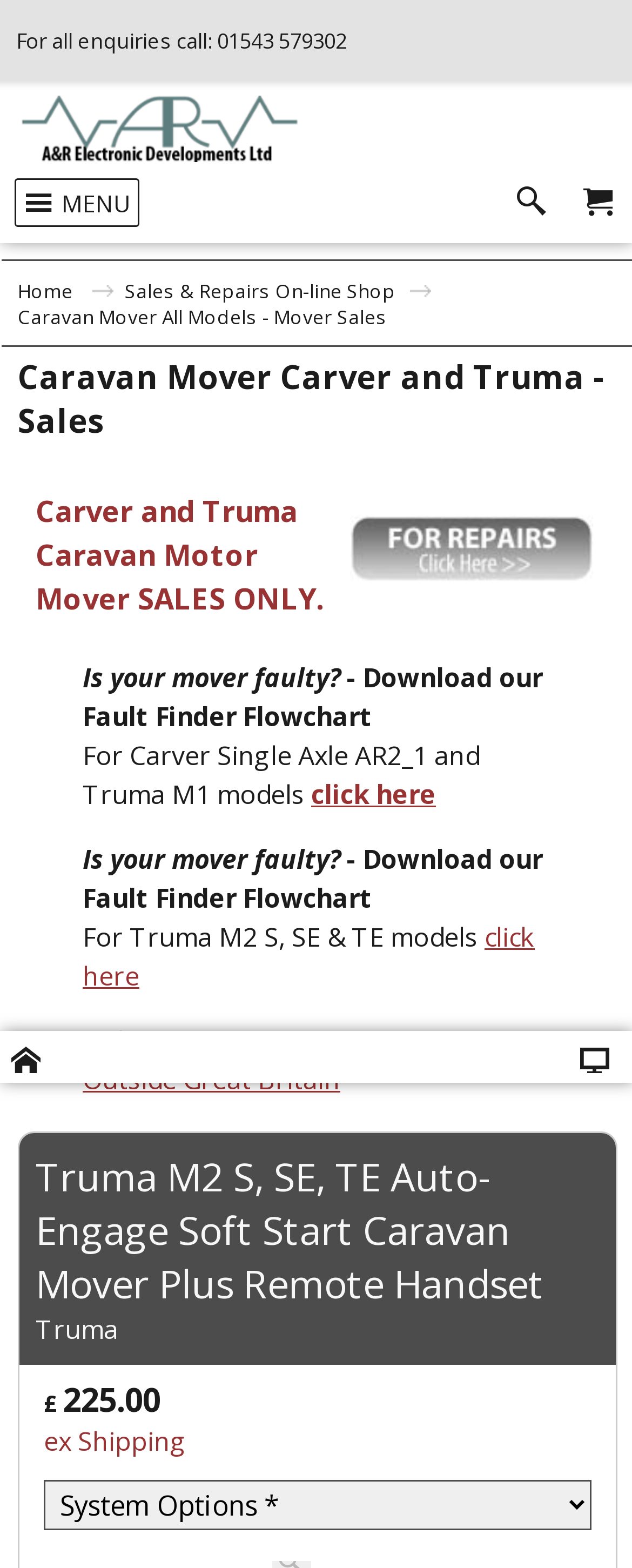Identify the bounding box coordinates of the element that should be clicked to fulfill this task: "Visit A&R Electronic Developments Ltd website". The coordinates should be provided as four float numbers between 0 and 1, i.e., [left, top, right, bottom].

[0.023, 0.061, 0.483, 0.104]